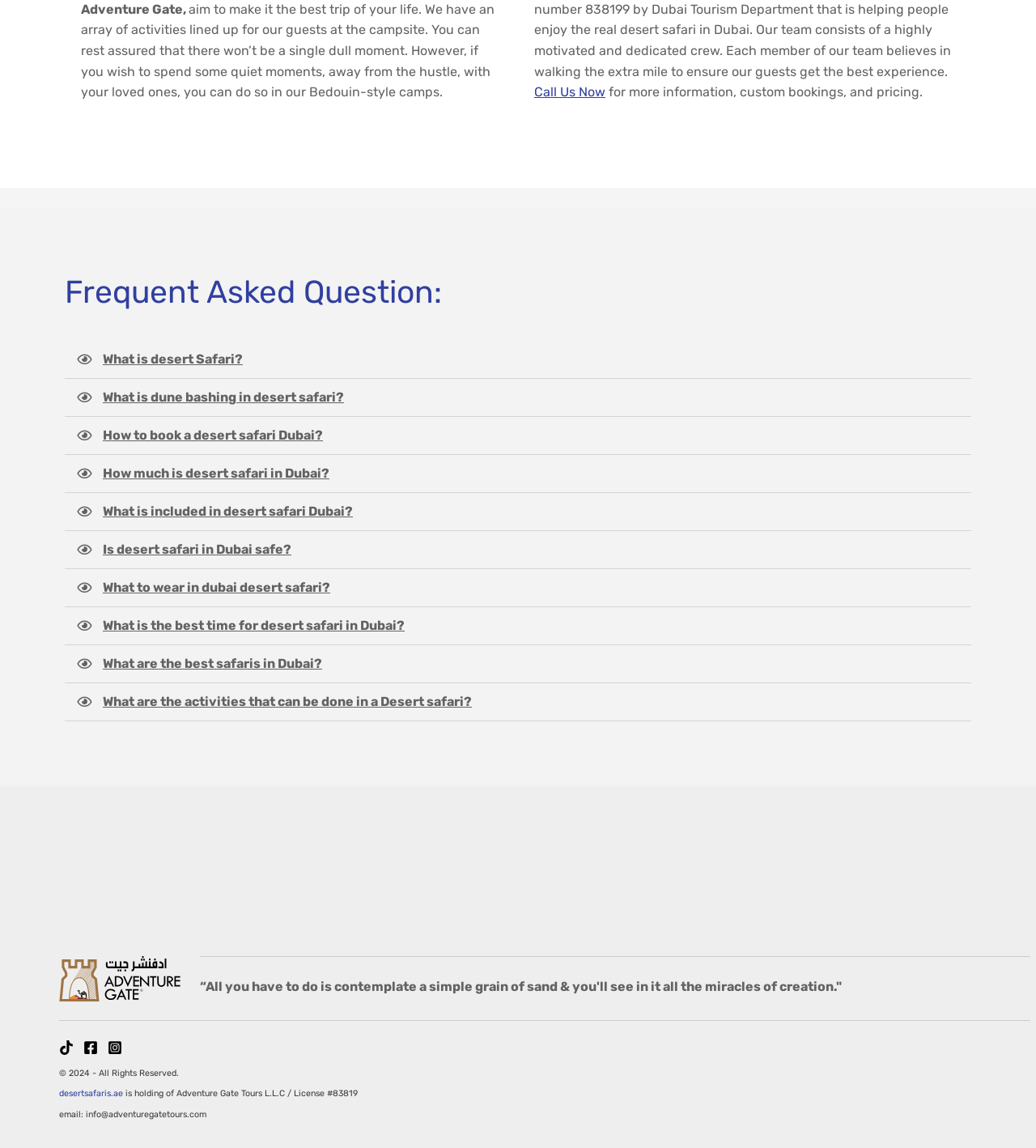How can I contact Adventure Gate via email?
Please give a detailed answer to the question using the information shown in the image.

The email address is provided in the footer section, which says 'email: info@adventuregatetours.com'.